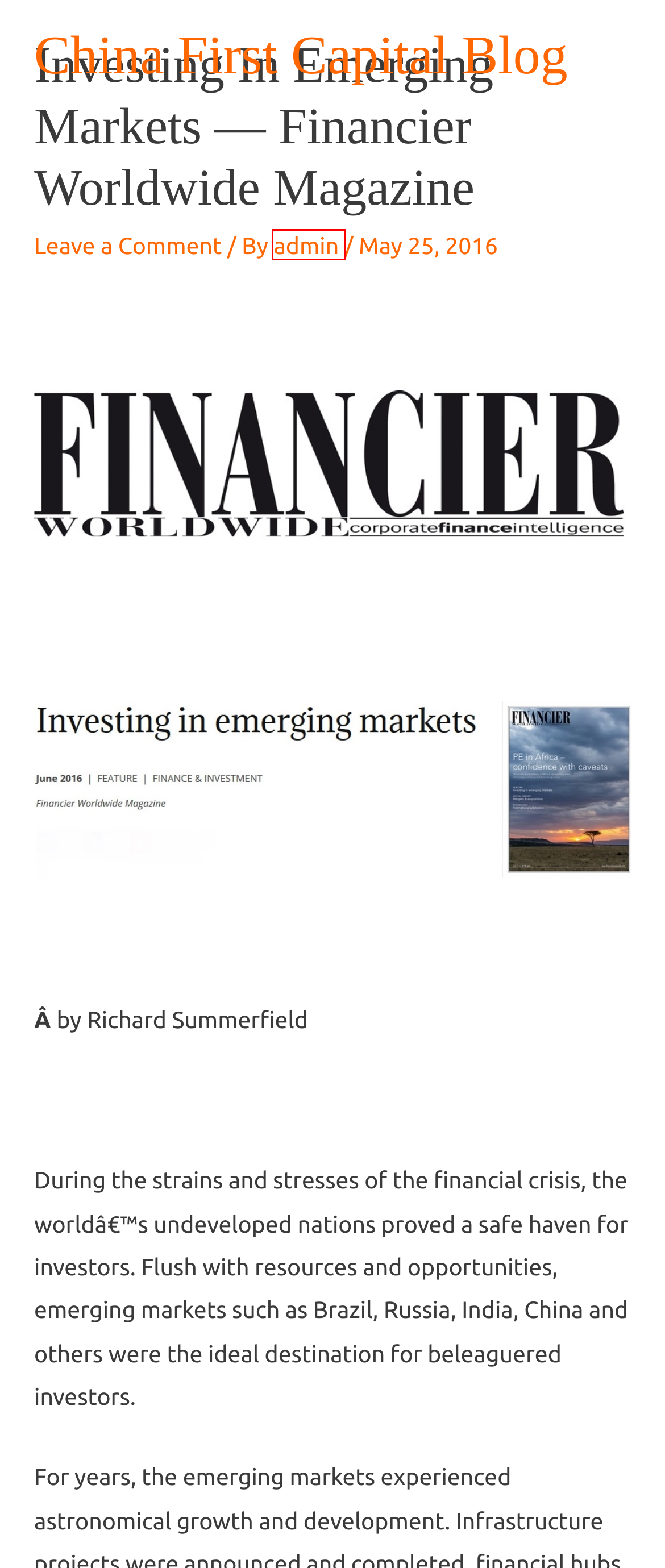Consider the screenshot of a webpage with a red bounding box around an element. Select the webpage description that best corresponds to the new page after clicking the element inside the red bounding box. Here are the candidates:
A. May 2013 – China First Capital Blog
B. admin – China First Capital Blog
C. April 2015 – China First Capital Blog
D. September 2008 – China First Capital Blog
E. Comments for China First Capital Blog
F. August 2014 – China First Capital Blog
G. June 2012 – China First Capital Blog
H. January 2015 – China First Capital Blog

B